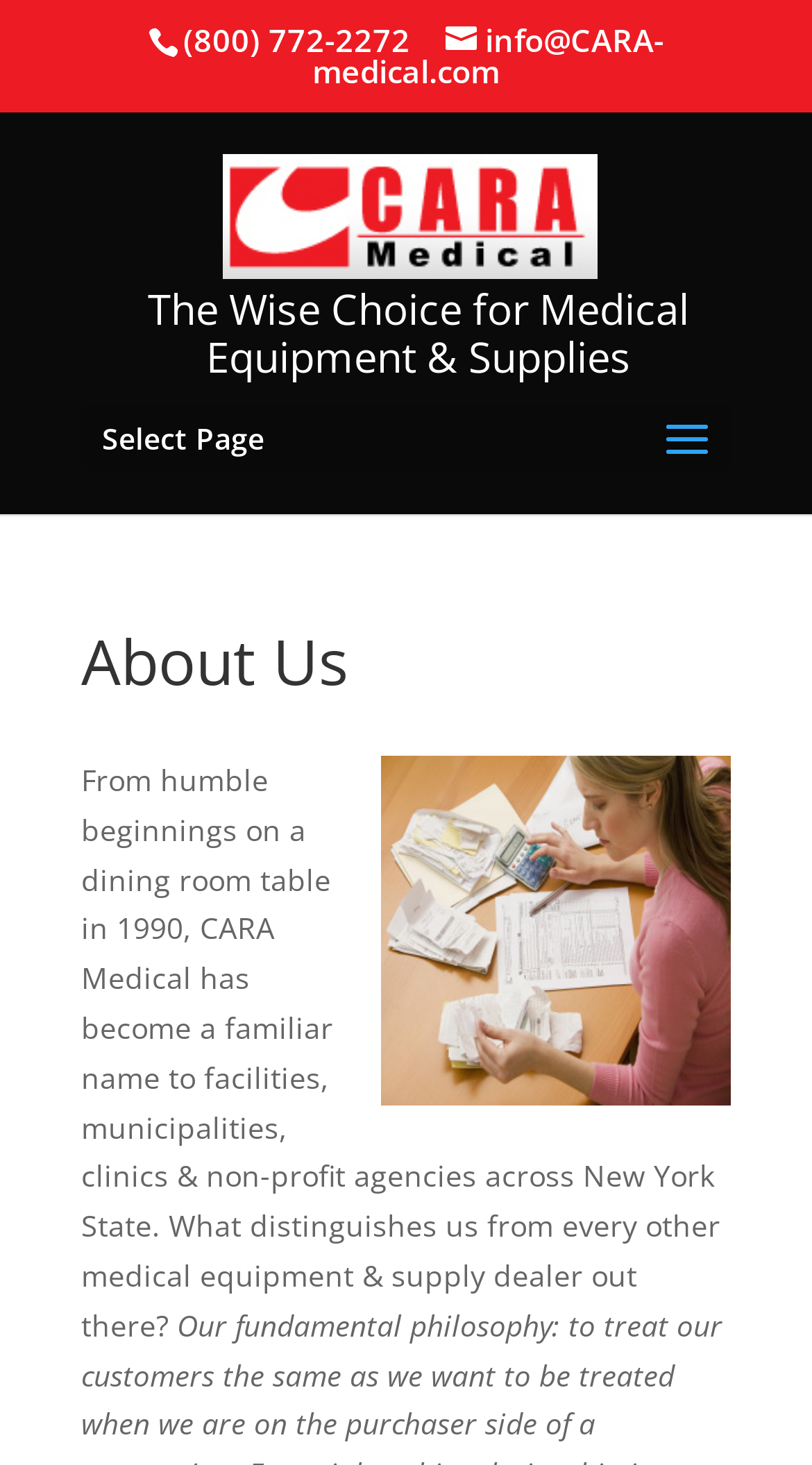Review the image closely and give a comprehensive answer to the question: What is the topic of the image at the bottom of the page?

I inferred the topic of the image by looking at the image element with the bounding box coordinates [0.469, 0.516, 0.9, 0.755], which is located below the text describing the company's history, suggesting that the image is related to the company or its facilities.